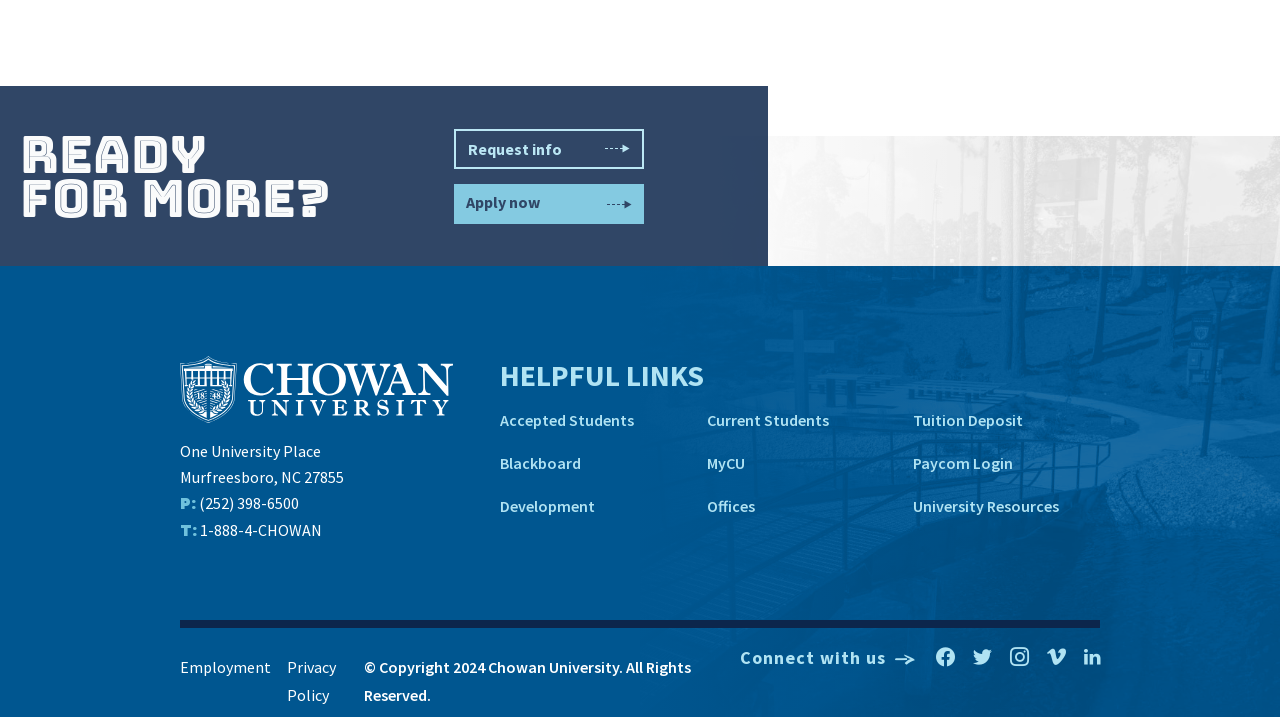Given the content of the image, can you provide a detailed answer to the question?
What is the copyright year of the university's website?

The copyright year of the university's website can be found at the bottom of the webpage, where it says '© Copyright 2024 Chowan University. All Rights Reserved'.